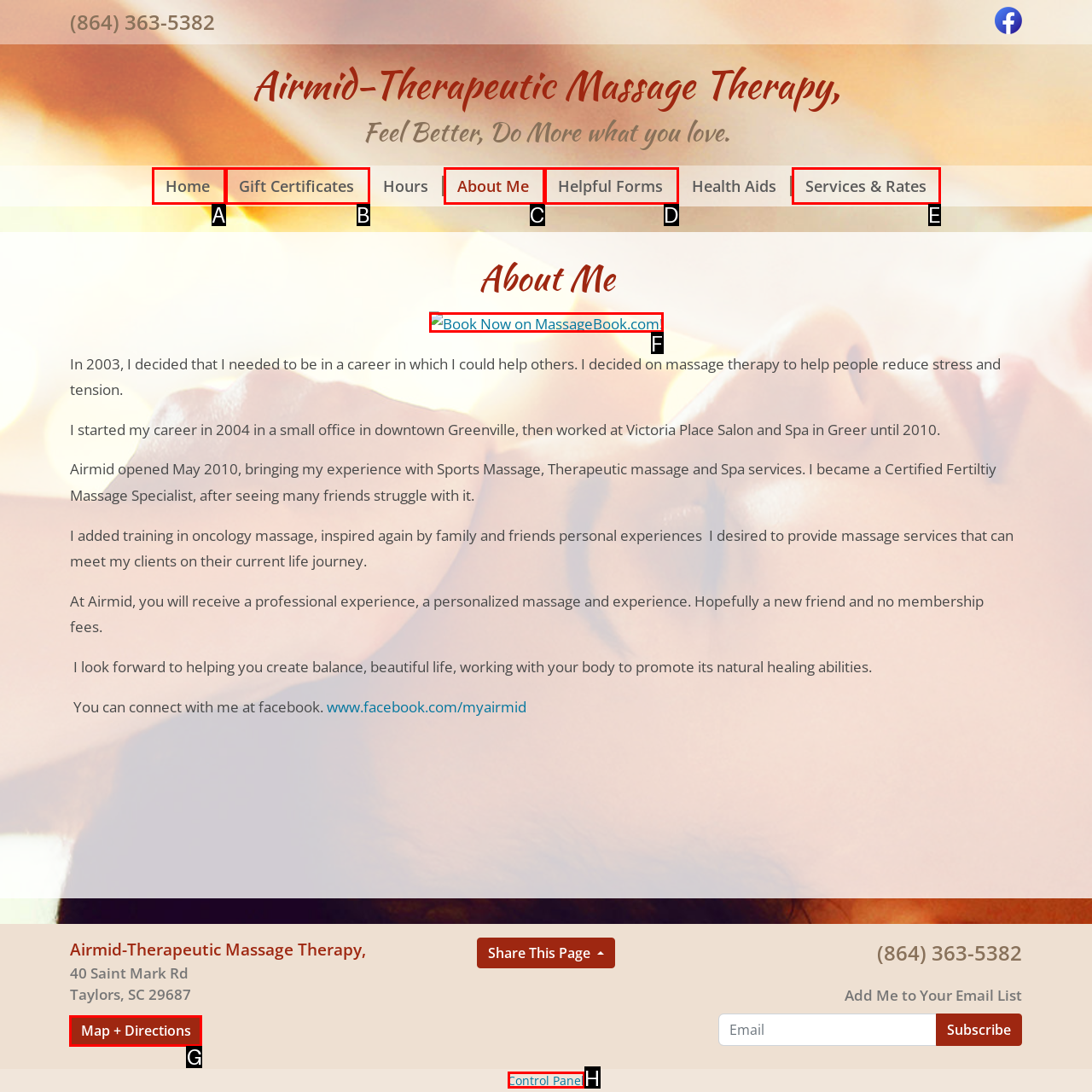Please indicate which option's letter corresponds to the task: Get directions to the massage therapy location by examining the highlighted elements in the screenshot.

G